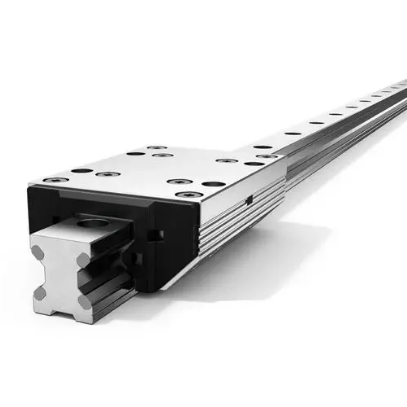Please provide a short answer using a single word or phrase for the question:
What is the purpose of the precision-engineered design?

minimal friction and wear